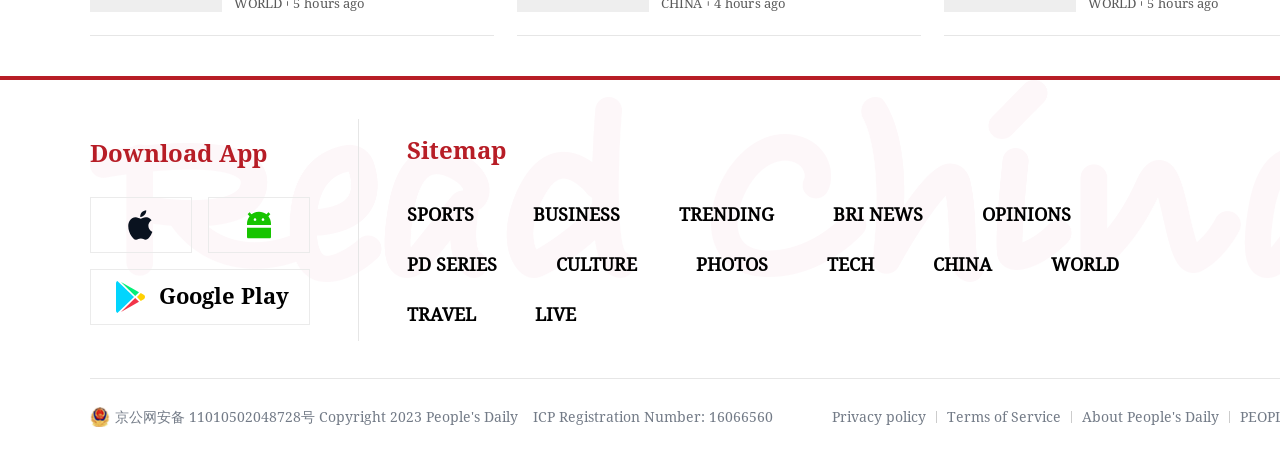Respond to the question below with a single word or phrase:
What is the name of the app mentioned on the webpage?

People's Daily English language App